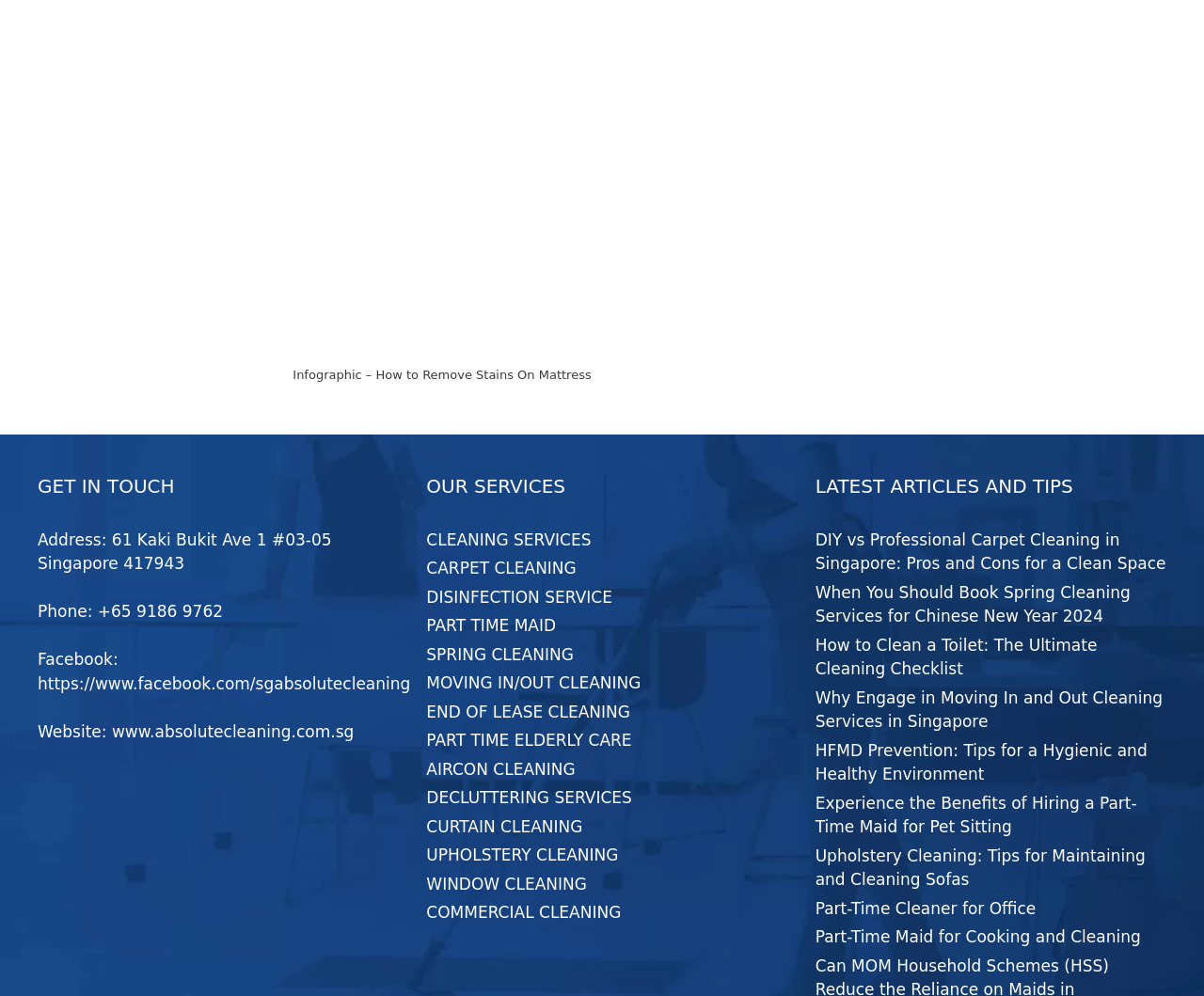What services does the company offer?
Refer to the image and answer the question using a single word or phrase.

CLEANING SERVICES, CARPET CLEANING, etc.